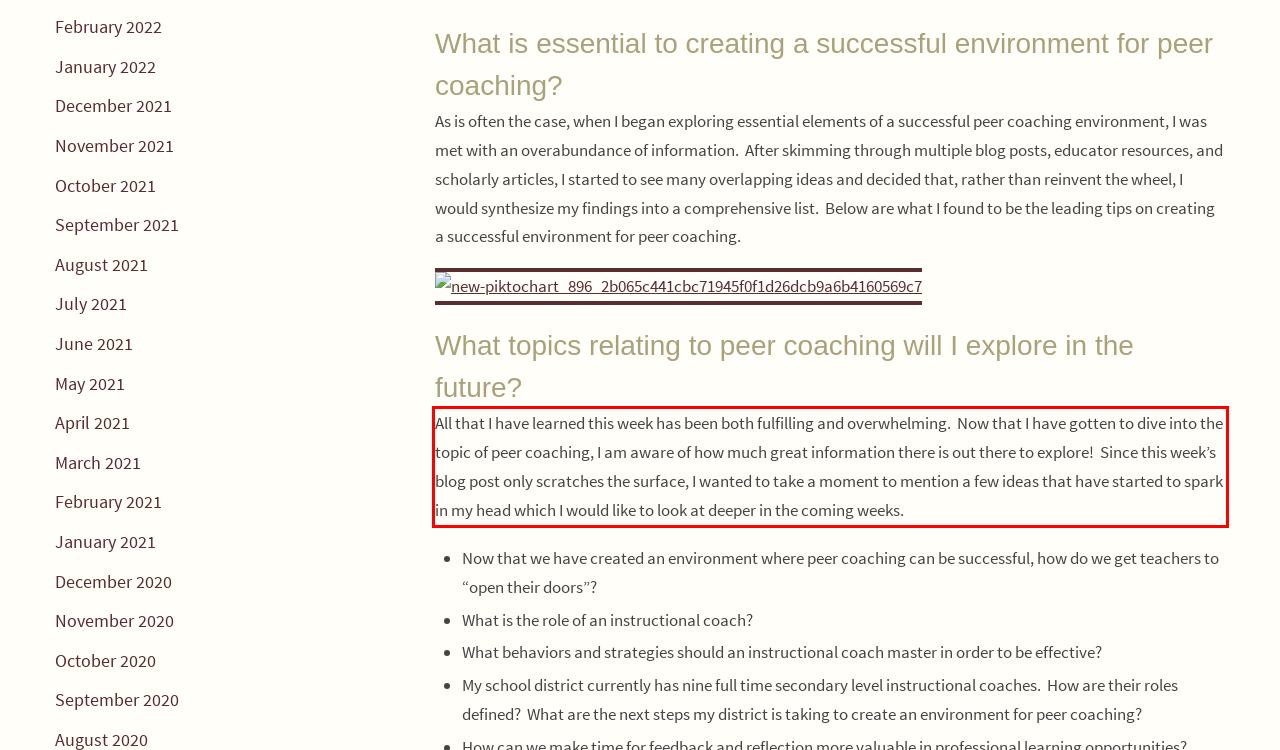The screenshot you have been given contains a UI element surrounded by a red rectangle. Use OCR to read and extract the text inside this red rectangle.

All that I have learned this week has been both fulfilling and overwhelming. Now that I have gotten to dive into the topic of peer coaching, I am aware of how much great information there is out there to explore! Since this week’s blog post only scratches the surface, I wanted to take a moment to mention a few ideas that have started to spark in my head which I would like to look at deeper in the coming weeks.